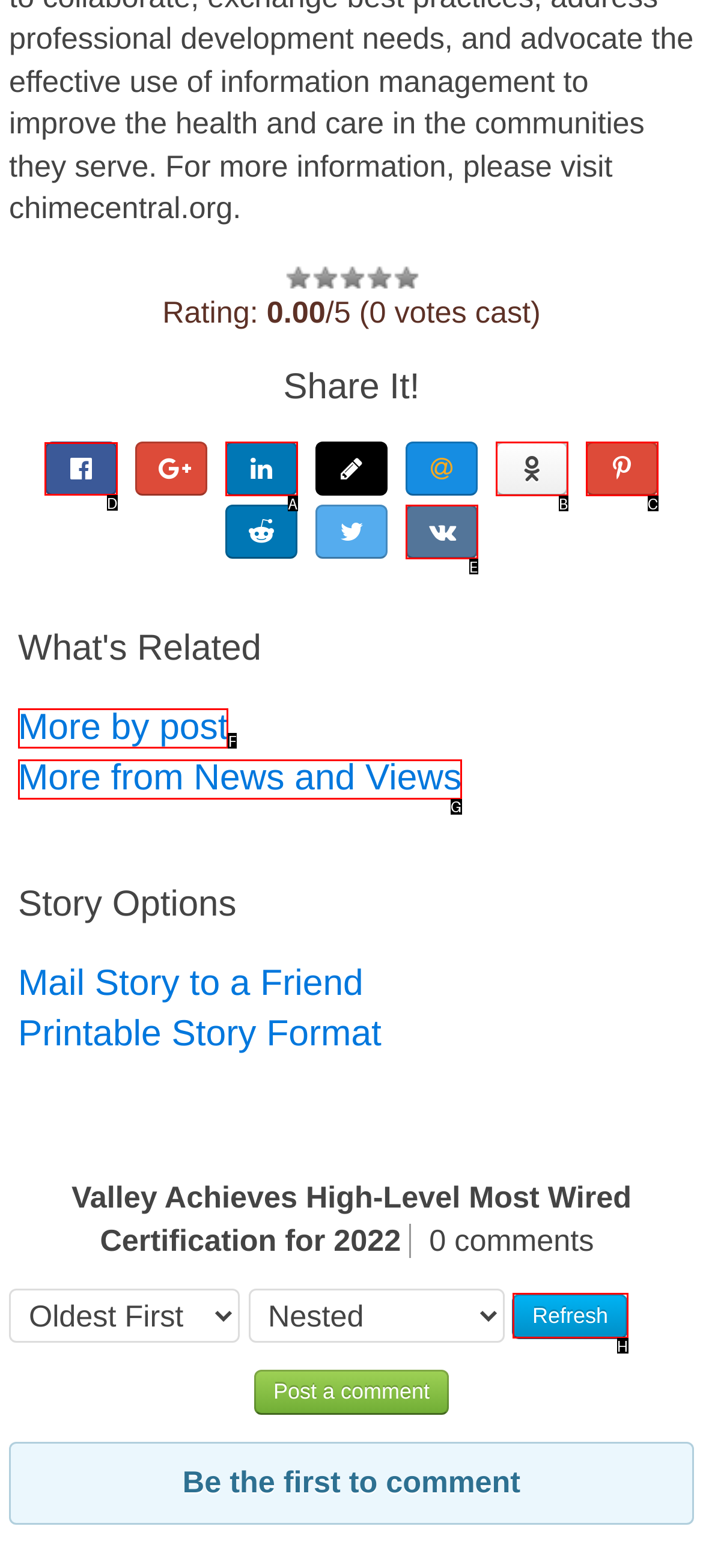Select the option I need to click to accomplish this task: Share on social media
Provide the letter of the selected choice from the given options.

D